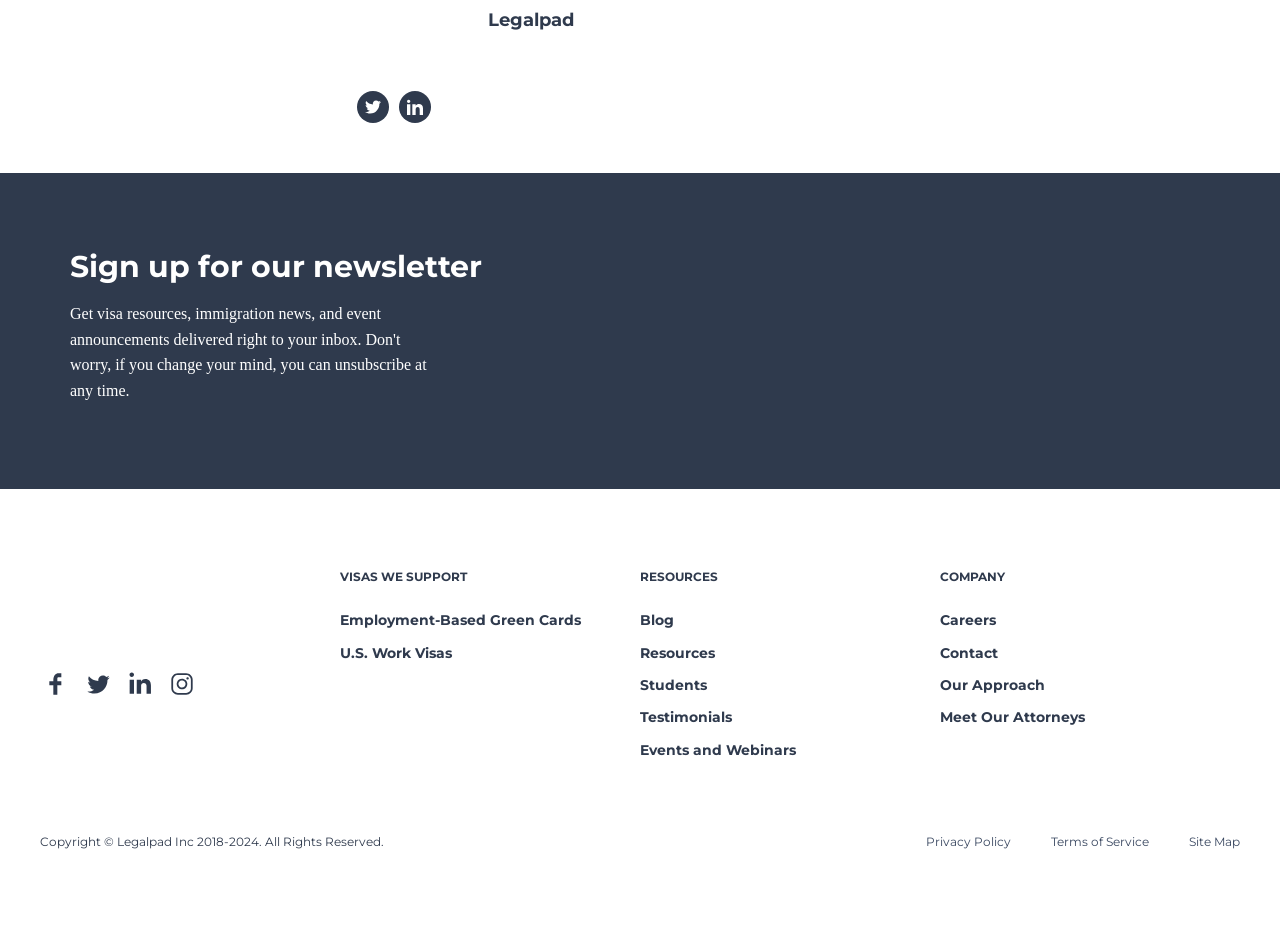Identify the bounding box coordinates of the clickable region required to complete the instruction: "Explore Employment-Based Green Cards". The coordinates should be given as four float numbers within the range of 0 and 1, i.e., [left, top, right, bottom].

[0.266, 0.648, 0.454, 0.682]